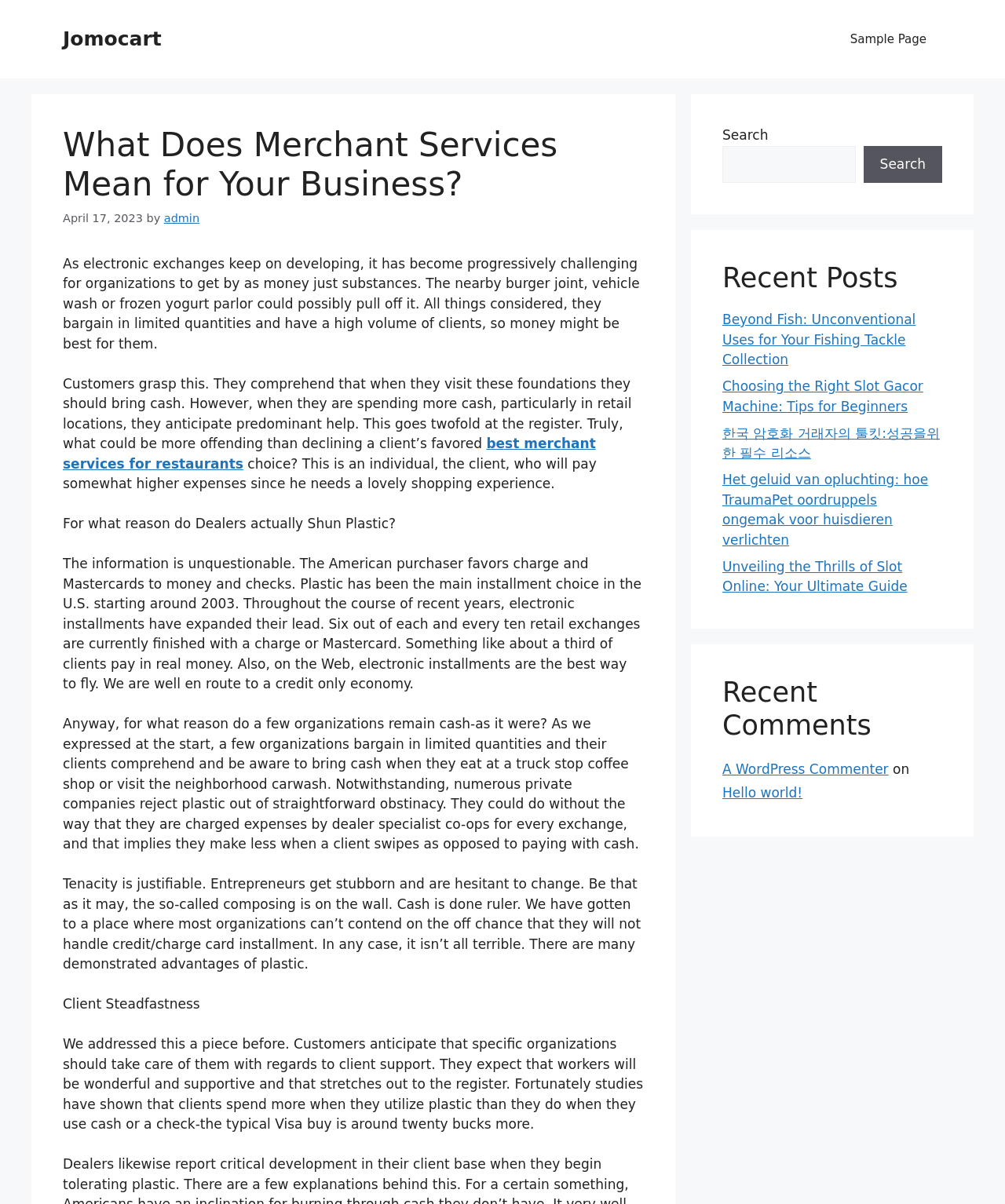Can you give a detailed response to the following question using the information from the image? What is the topic of the main article?

I determined the answer by reading the heading element 'What Does Merchant Services Mean for Your Business?' which is the main topic of the article. The article discusses the importance of merchant services for businesses.